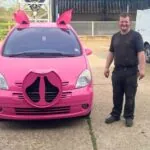Thoroughly describe the content and context of the image.

In this whimsical image, a proud individual stands beside a creatively decorated pink car that resembles a cartoonish pig. The vehicle features prominent pig ears on the roof and an exaggerated snout at the front, showcasing a playful and humorous take on automotive customization. The backdrop appears to be a rural or outdoor setting, likely indicative of a community event or a farm-related context. The person's smile and relaxed posture suggest they are the owner of this amusing creation, highlighting a spirited approach to vehicle personalization. Such unique designs can often spark conversations and bring joy to onlookers, making this scene a delightful representation of creativity and fun.